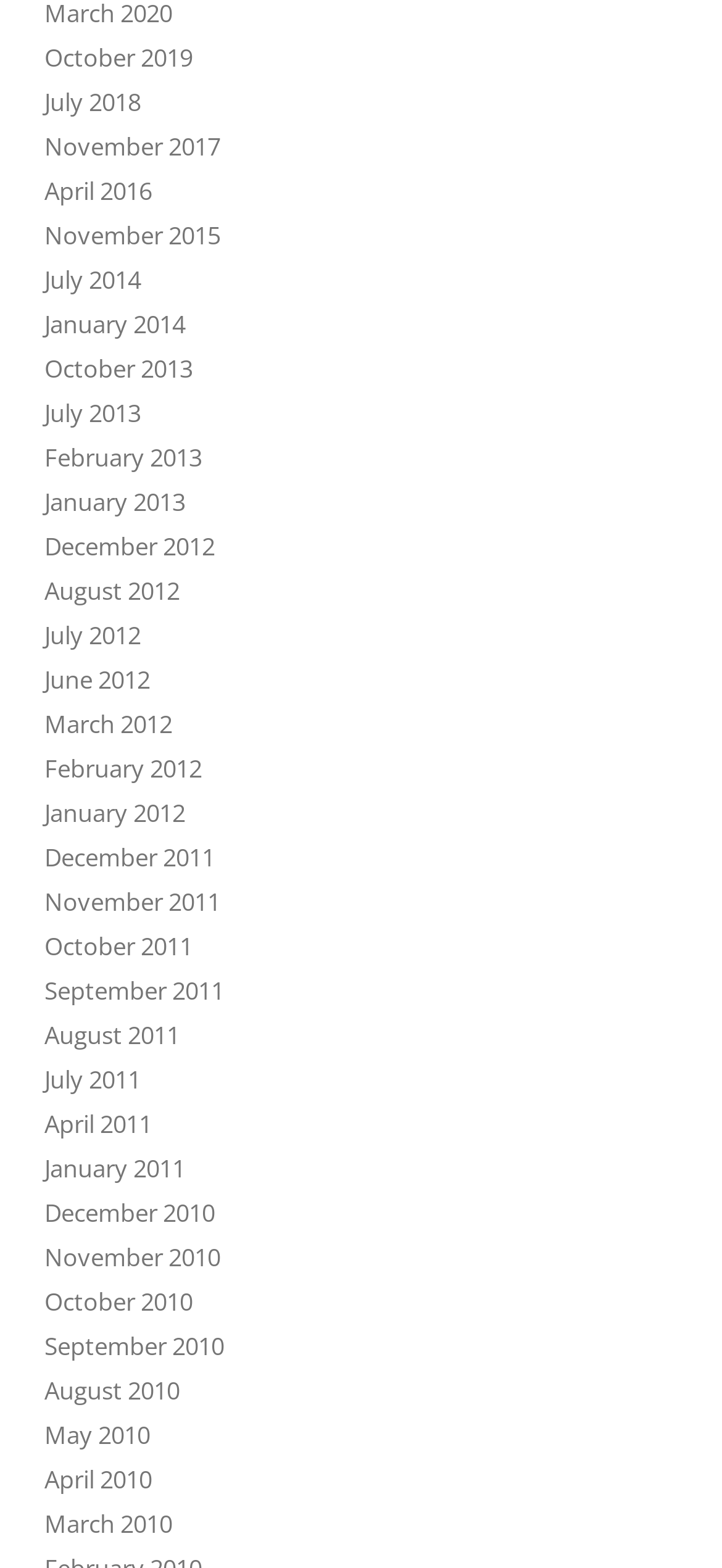Could you locate the bounding box coordinates for the section that should be clicked to accomplish this task: "view January 2014".

[0.062, 0.196, 0.256, 0.217]